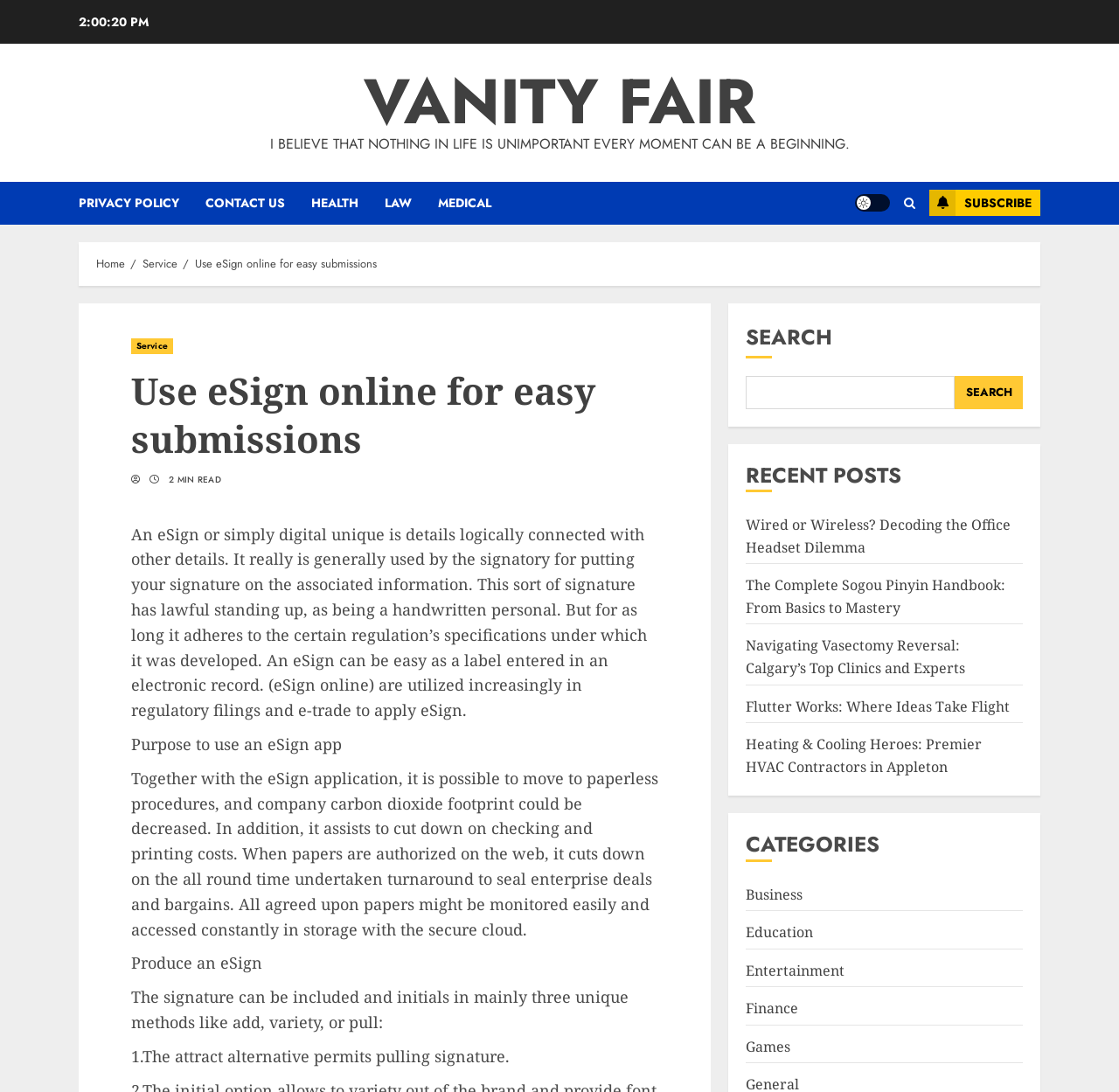Locate the coordinates of the bounding box for the clickable region that fulfills this instruction: "Subscribe to the newsletter".

[0.83, 0.174, 0.93, 0.198]